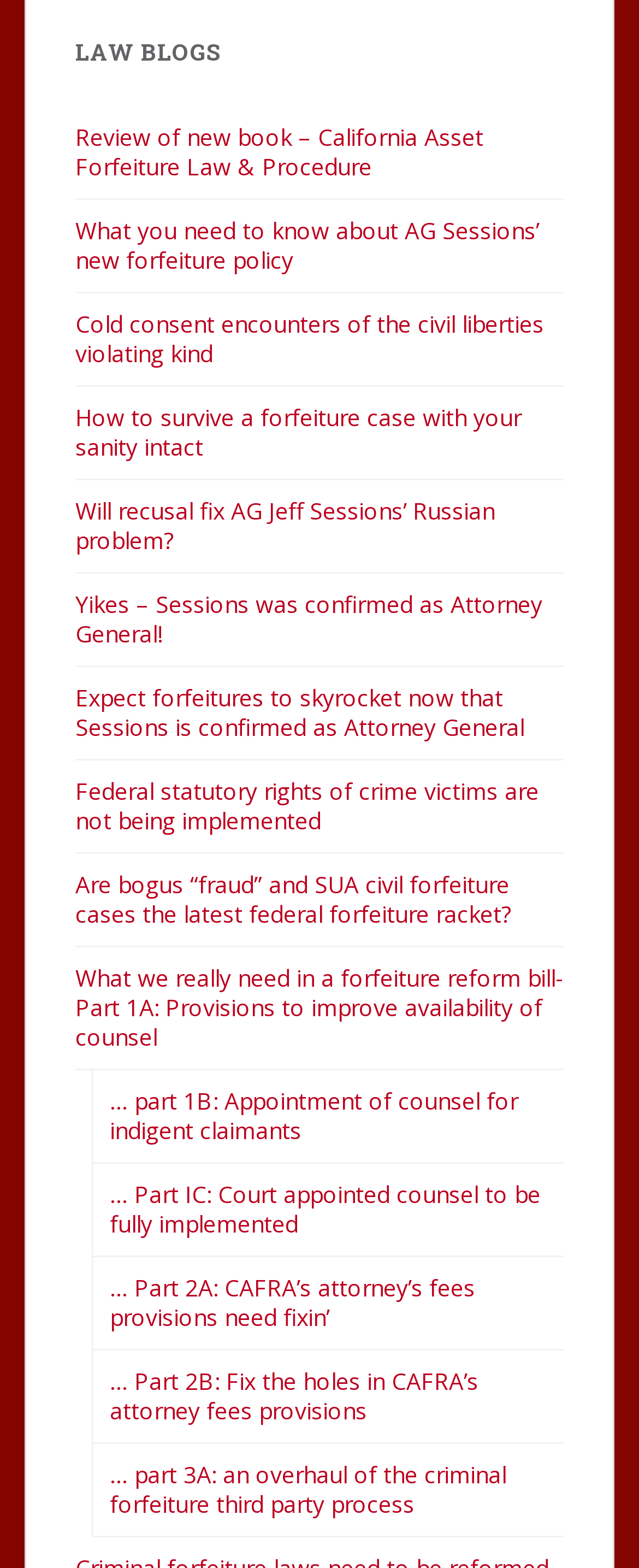Locate the bounding box coordinates of the element I should click to achieve the following instruction: "search for a course".

None